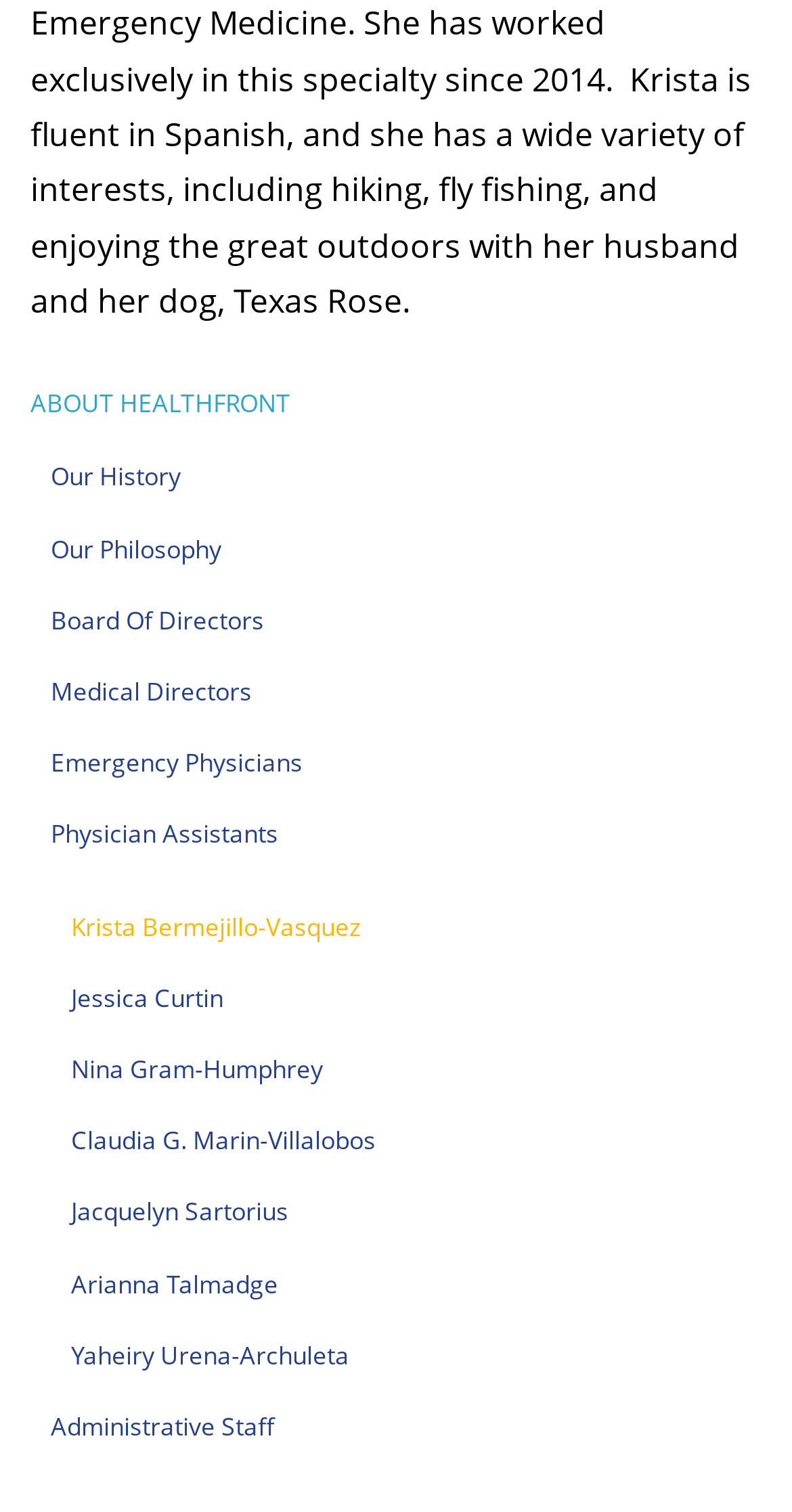Please determine the bounding box coordinates of the element's region to click in order to carry out the following instruction: "Explore Administrative Staff". The coordinates should be four float numbers between 0 and 1, i.e., [left, top, right, bottom].

[0.064, 0.92, 0.962, 0.967]